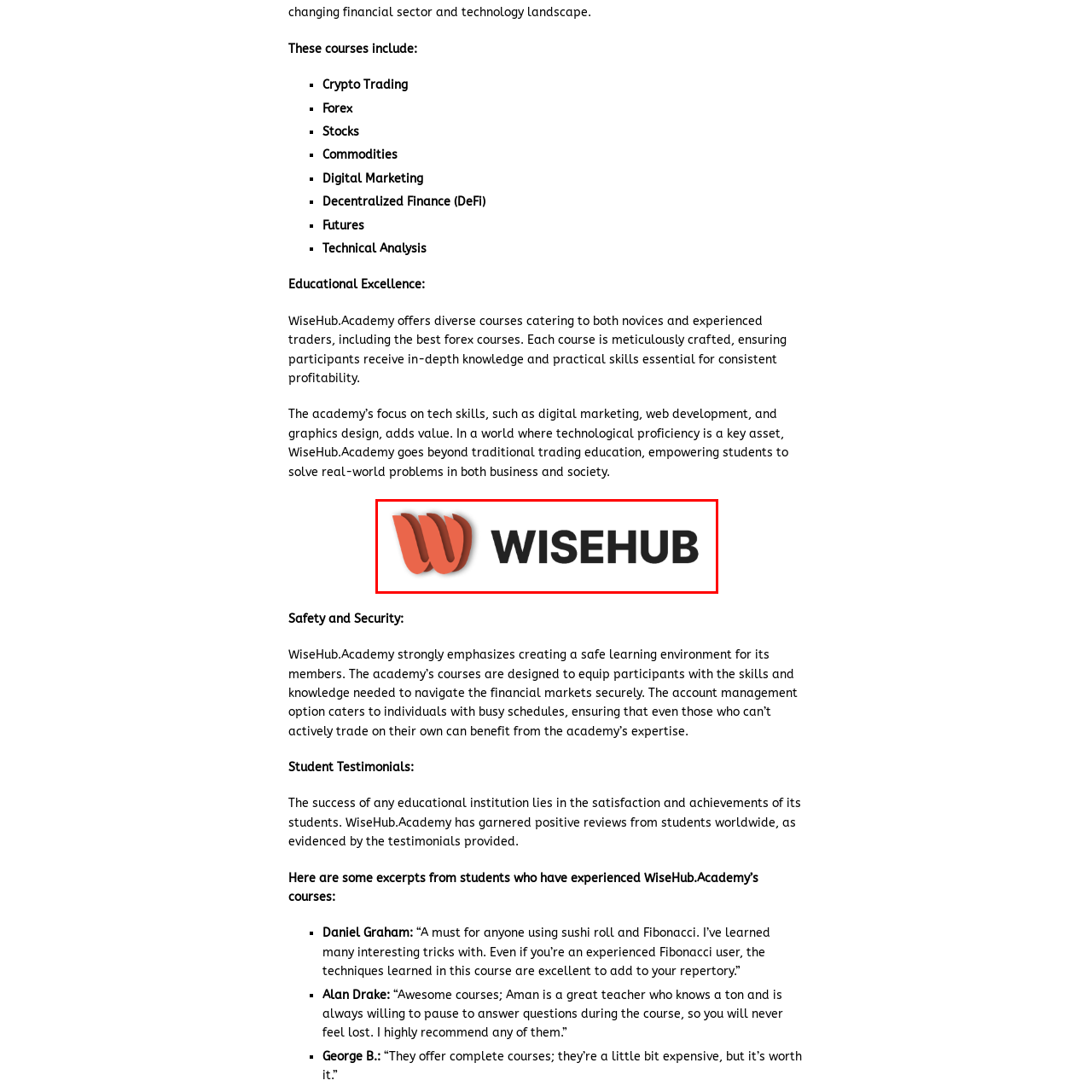Give a thorough and detailed account of the visual content inside the red-framed part of the image.

The image displays the logo of WiseHub Academy, featuring a stylized, modern 'W' in a vibrant orange hue alongside the bold black text of the word "WISEHUB." This logo symbolizes the academy's commitment to providing high-quality education in various fields, including finance and digital skills. WiseHub Academy is dedicated to catering to both novices and experienced traders, offering courses that equip learners with the essential knowledge and practical skills for success in the financial markets. The design is reflective of the academy's dedication to innovation and excellence in educational offerings.